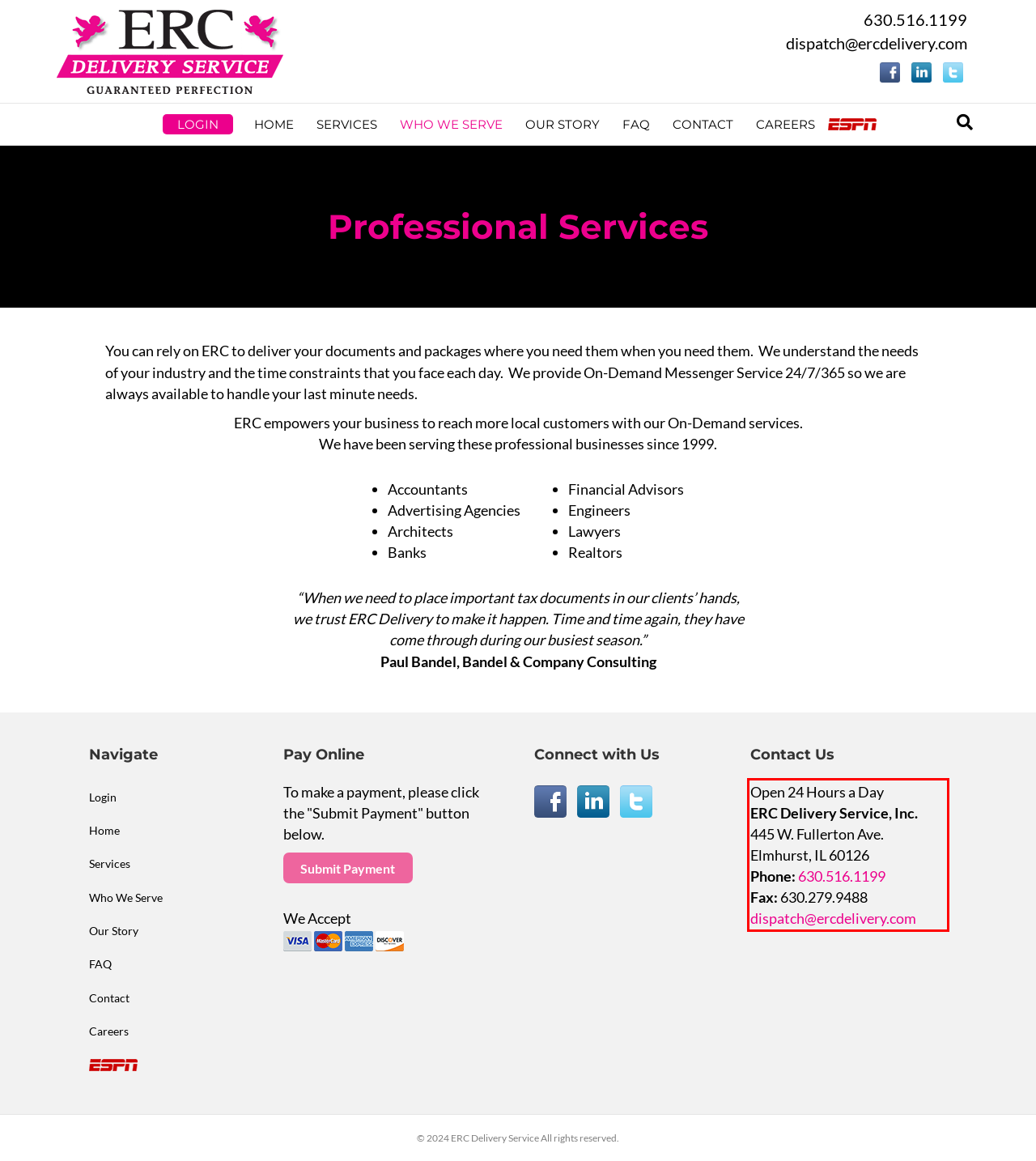You are presented with a webpage screenshot featuring a red bounding box. Perform OCR on the text inside the red bounding box and extract the content.

Open 24 Hours a Day ERC Delivery Service, Inc. 445 W. Fullerton Ave. Elmhurst, IL 60126 Phone: 630.516.1199 Fax: 630.279.9488 dispatch@ercdelivery.com